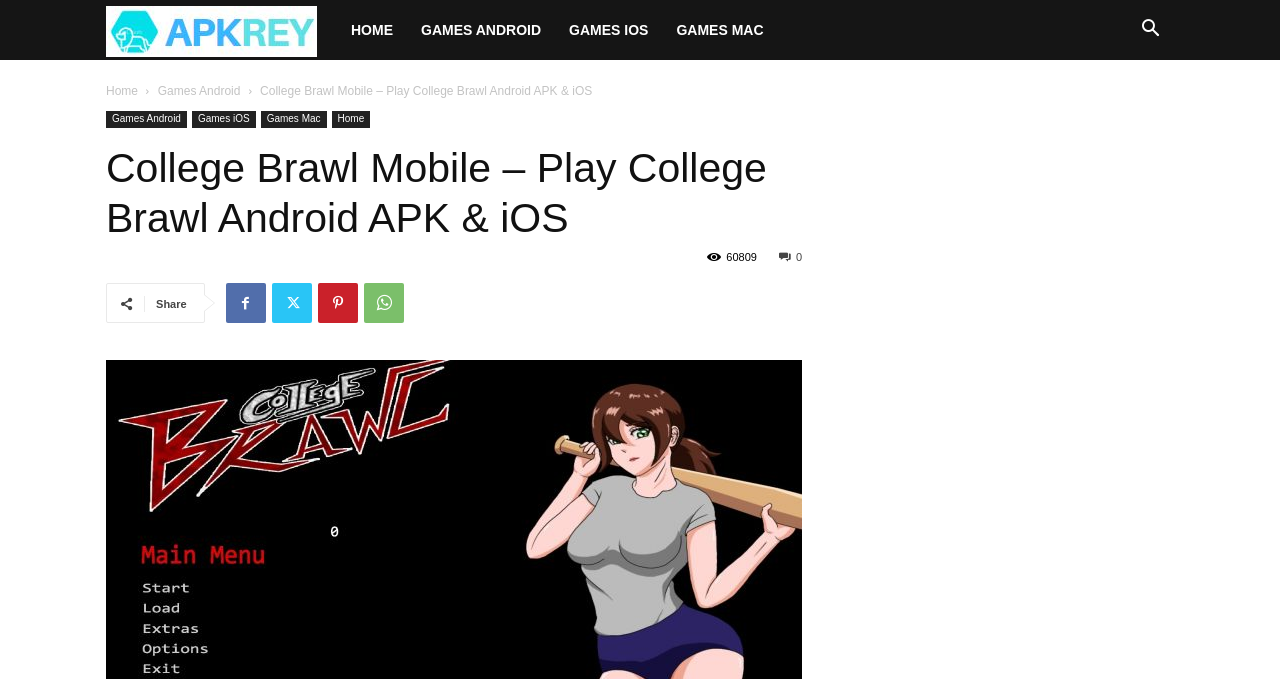Create an elaborate caption that covers all aspects of the webpage.

The webpage is about College Brawl Mobile, a mobile game available on Android and iOS. At the top left corner, there is a logo link. Next to it, there is a static text "Apkrey.com: Download APK free online downloader". 

Below the logo, there are four horizontal links: "HOME", "GAMES ANDROID", "GAMES IOS", and "GAMES MAC", which are aligned from left to right. 

On the top right corner, there is a search button. Below it, there are five vertical links: "Home", "Games Android", a title "College Brawl Mobile – Play College Brawl Android APK & iOS", and two more links "Games iOS" and "Games Mac". 

The title "College Brawl Mobile – Play College Brawl Android APK & iOS" is also a header, which is followed by a heading with the same text. Below the heading, there is a link with a download icon and a static text "60809". 

On the right side of the page, there are four social media links represented by icons, and a static text "Share" above them. 

At the bottom of the page, there is a complementary section that spans across the page.